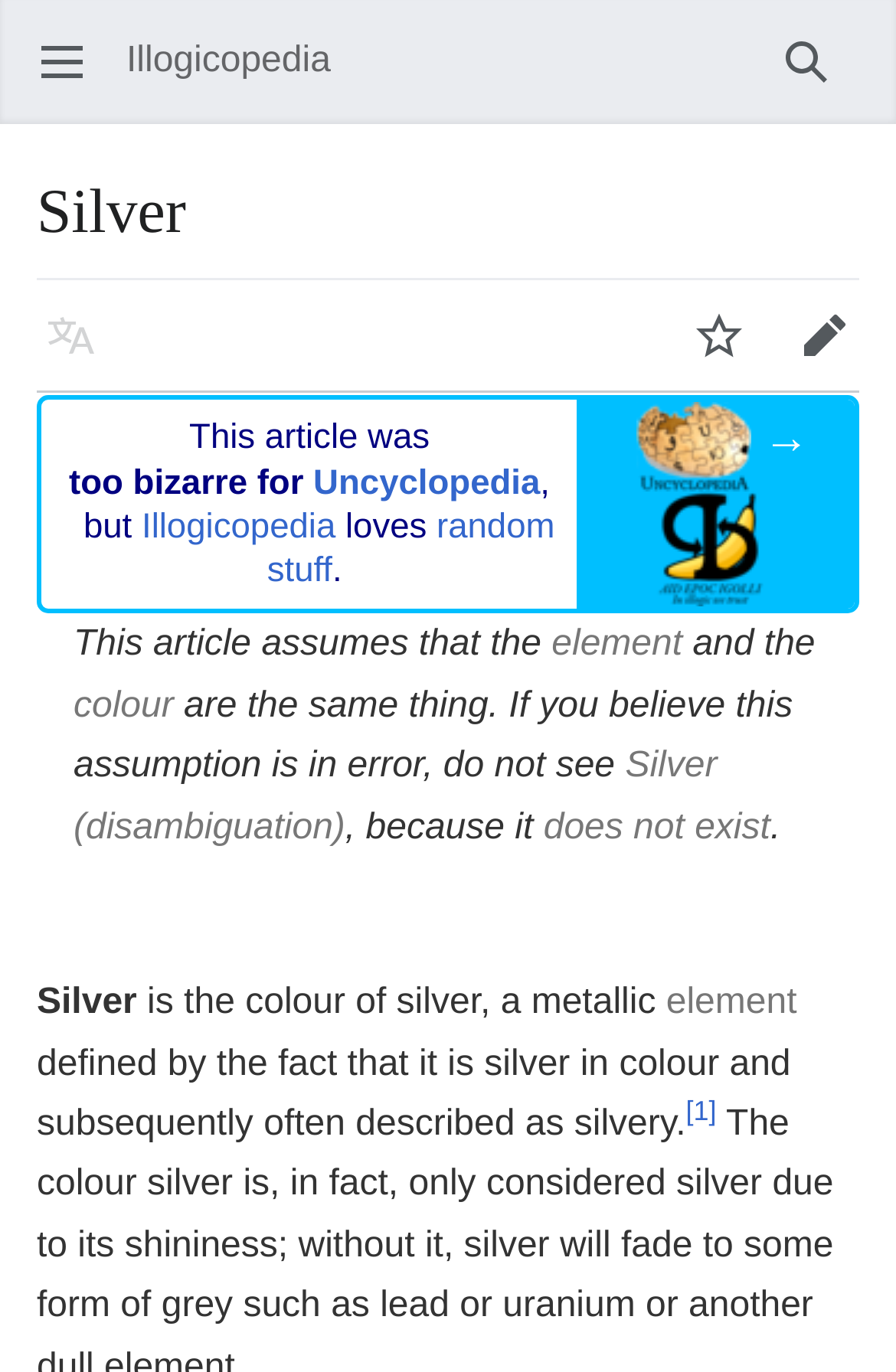What is the colour being described?
Answer the question with a detailed explanation, including all necessary information.

The colour being described is silver, which is mentioned in the static text element 'Silver is the colour of silver, a metallic element...'.